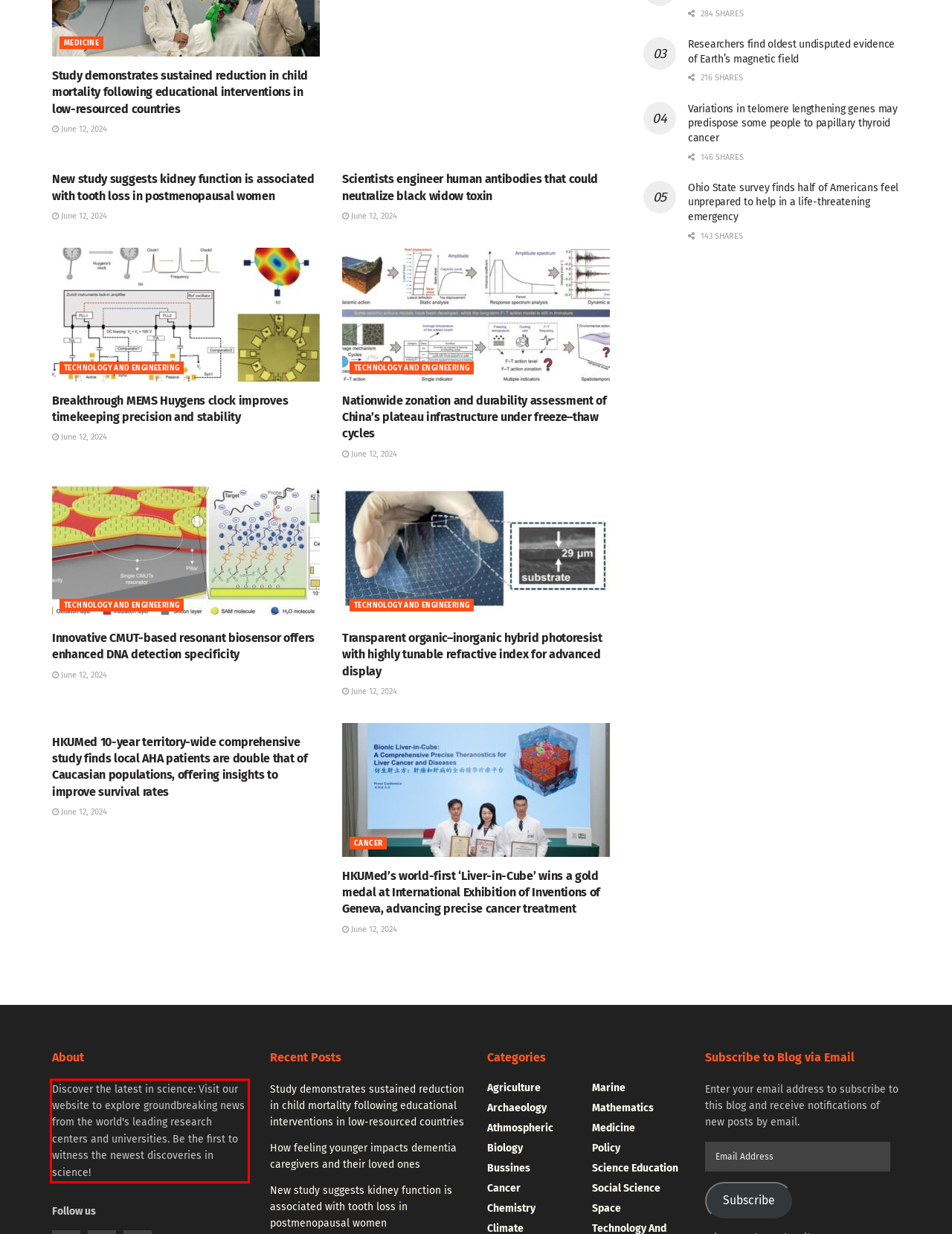You are looking at a screenshot of a webpage with a red rectangle bounding box. Use OCR to identify and extract the text content found inside this red bounding box.

Discover the latest in science: Visit our website to explore groundbreaking news from the world's leading research centers and universities. Be the first to witness the newest discoveries in science!